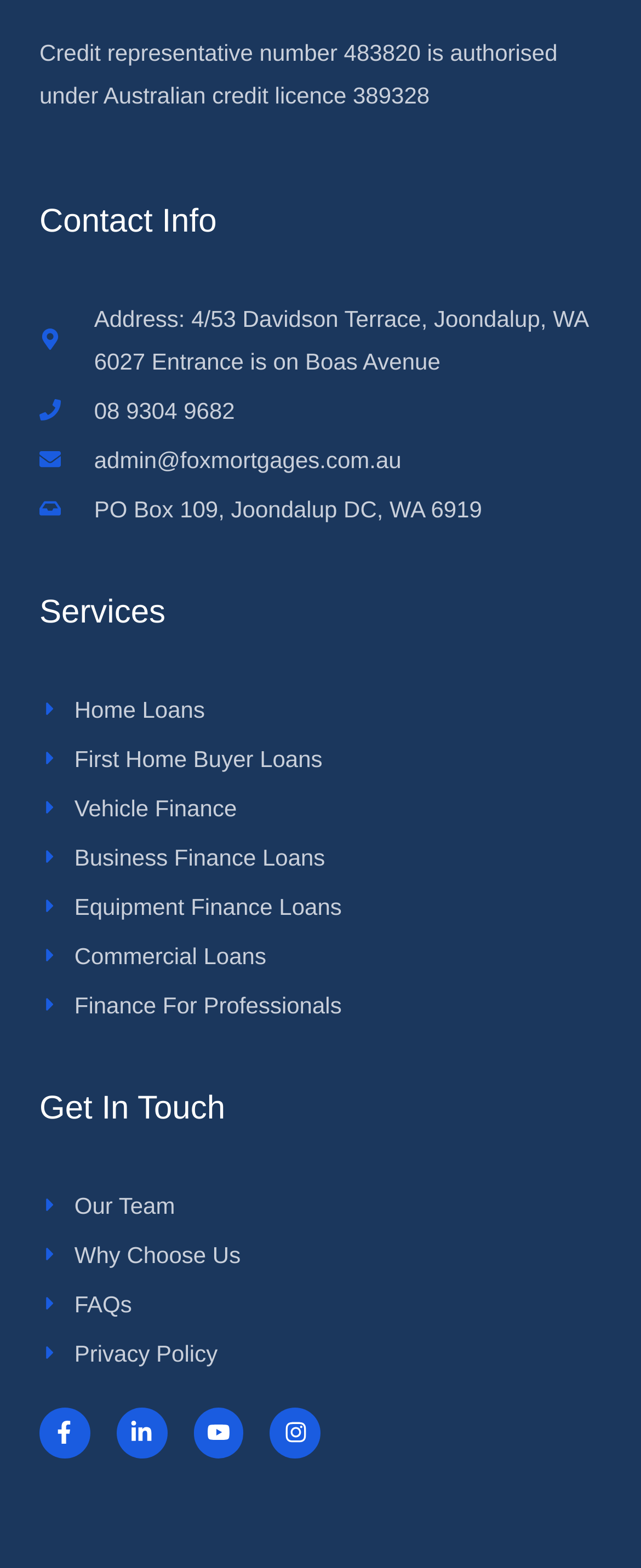Highlight the bounding box coordinates of the region I should click on to meet the following instruction: "View the team members".

[0.062, 0.755, 0.877, 0.782]